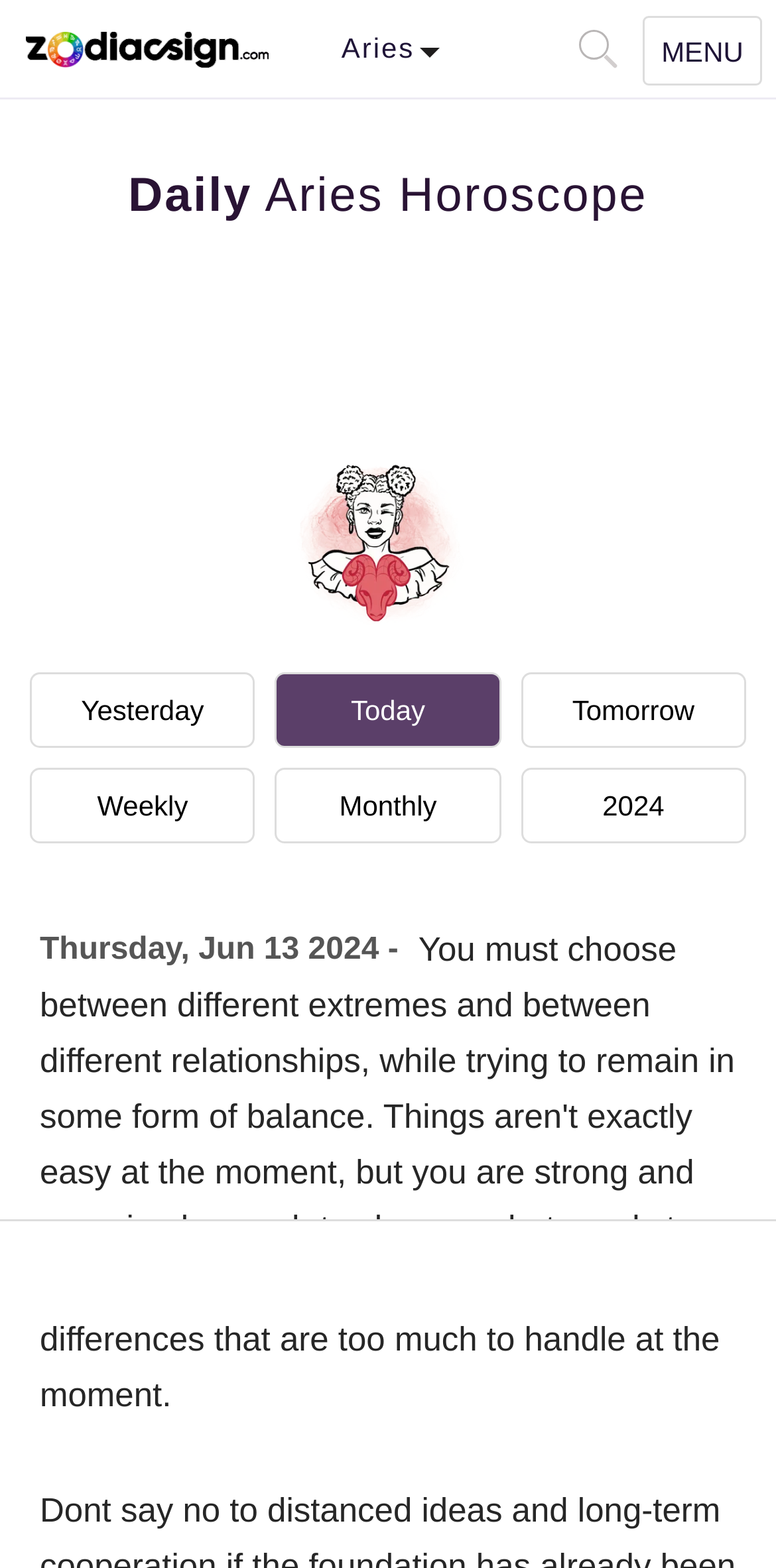What are the navigation options?
Refer to the image and provide a thorough answer to the question.

I found the answer by looking at the button element with the static text 'MENU' which is likely to be the navigation toggle button, indicating that the navigation options are accessible through this button.